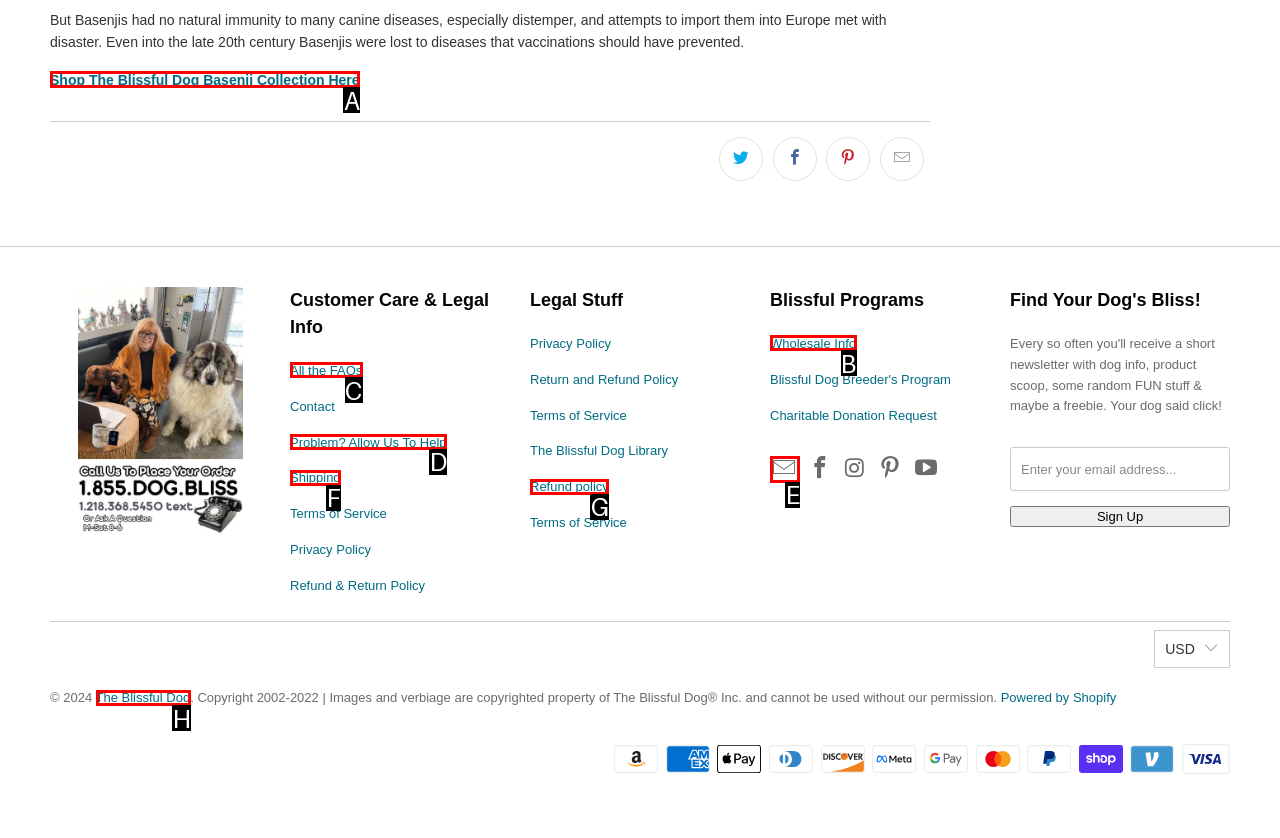Tell me which one HTML element I should click to complete the following task: Click the 'The Blissful Dog' link Answer with the option's letter from the given choices directly.

H